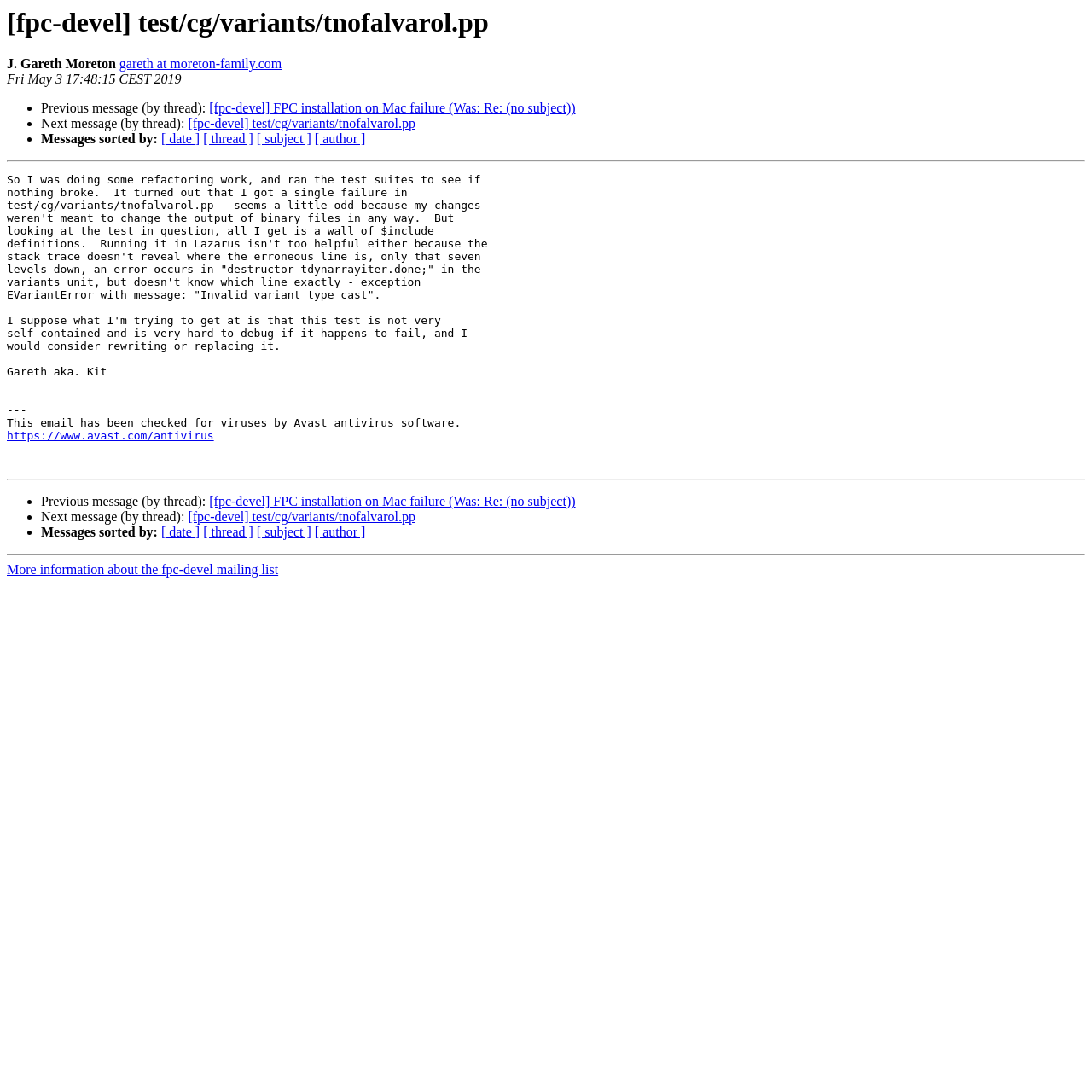Identify the bounding box coordinates for the UI element described as: "https://www.avast.com/antivirus". The coordinates should be provided as four floats between 0 and 1: [left, top, right, bottom].

[0.006, 0.393, 0.196, 0.405]